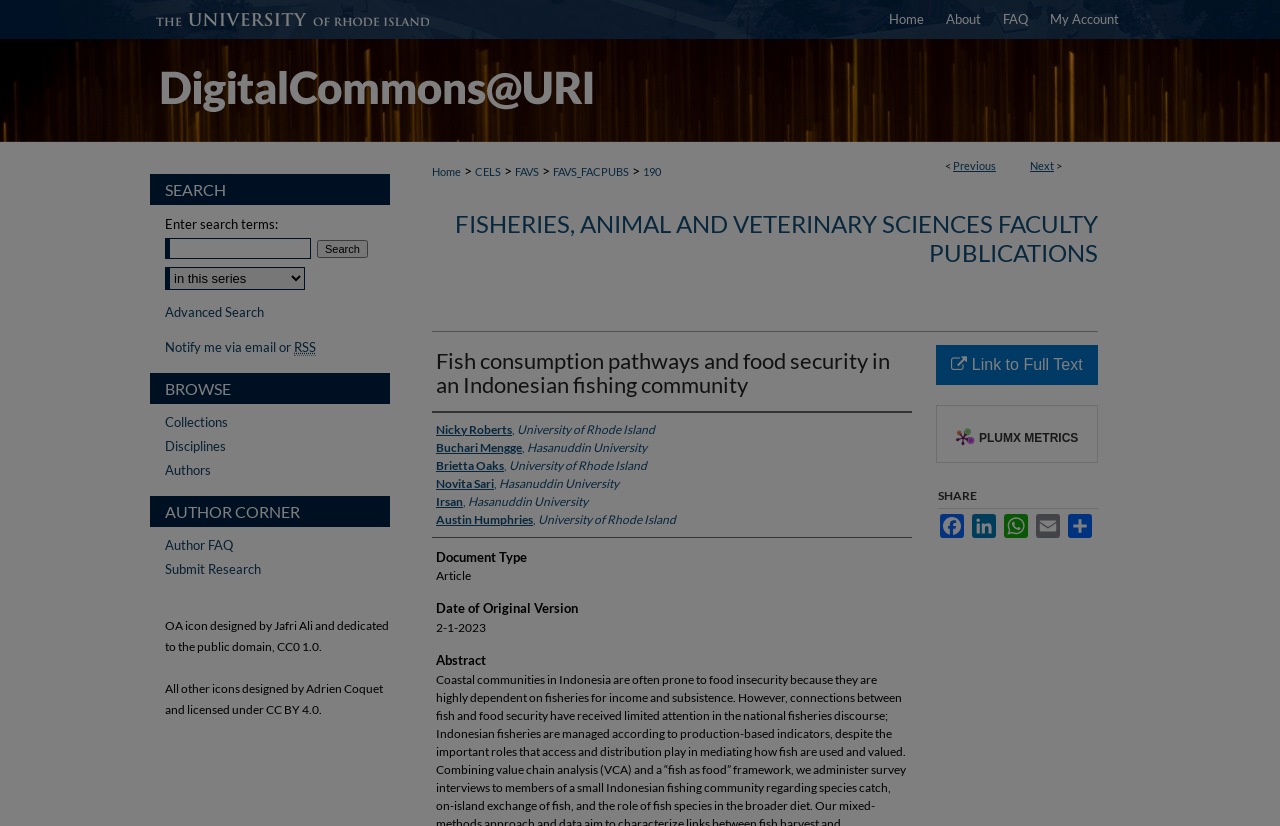Based on the element description, predict the bounding box coordinates (top-left x, top-left y, bottom-right x, bottom-right y) for the UI element in the screenshot: My Account

[0.812, 0.0, 0.883, 0.047]